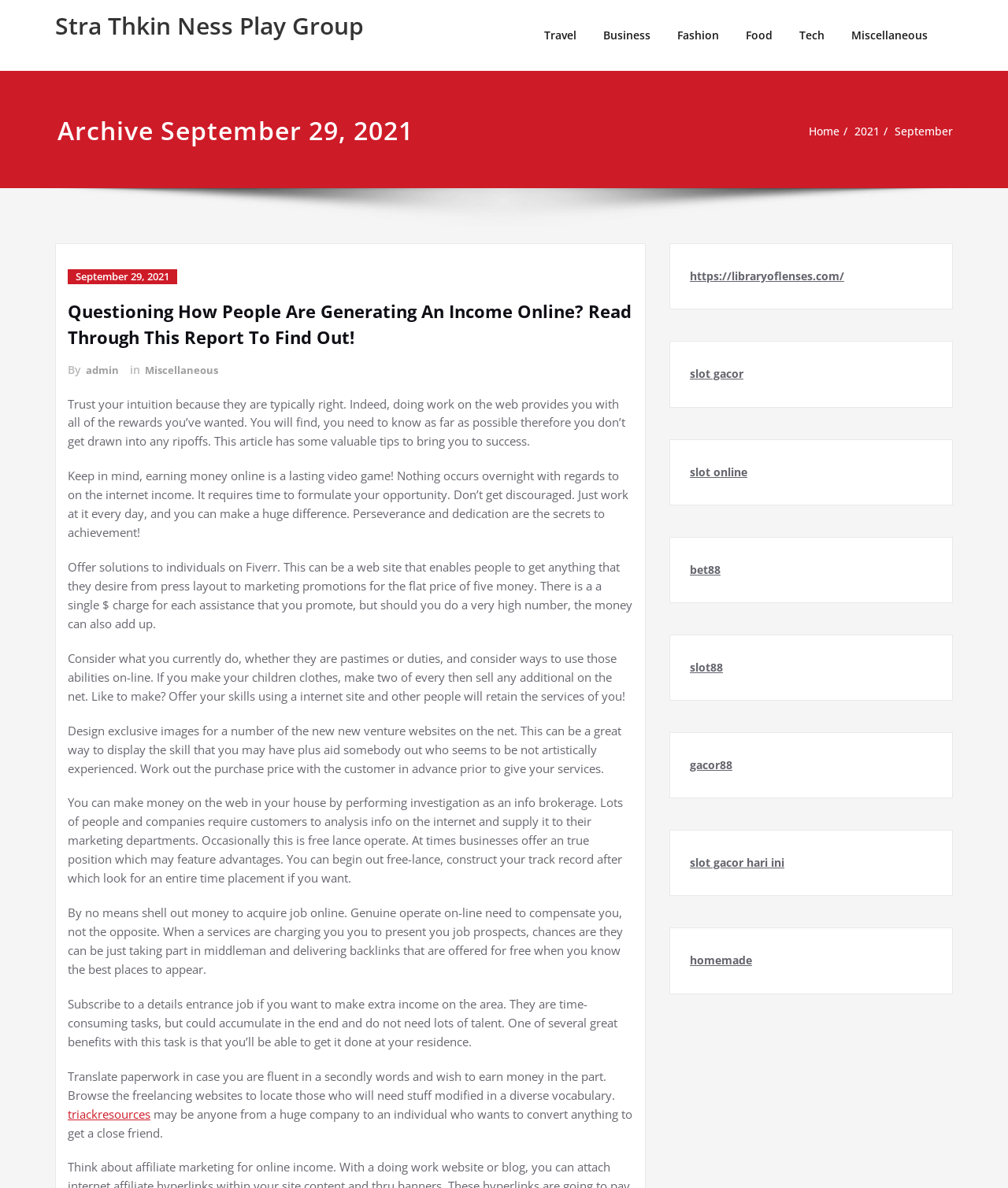Given the element description "slot gacor hari ini", identify the bounding box of the corresponding UI element.

[0.684, 0.728, 0.788, 0.741]